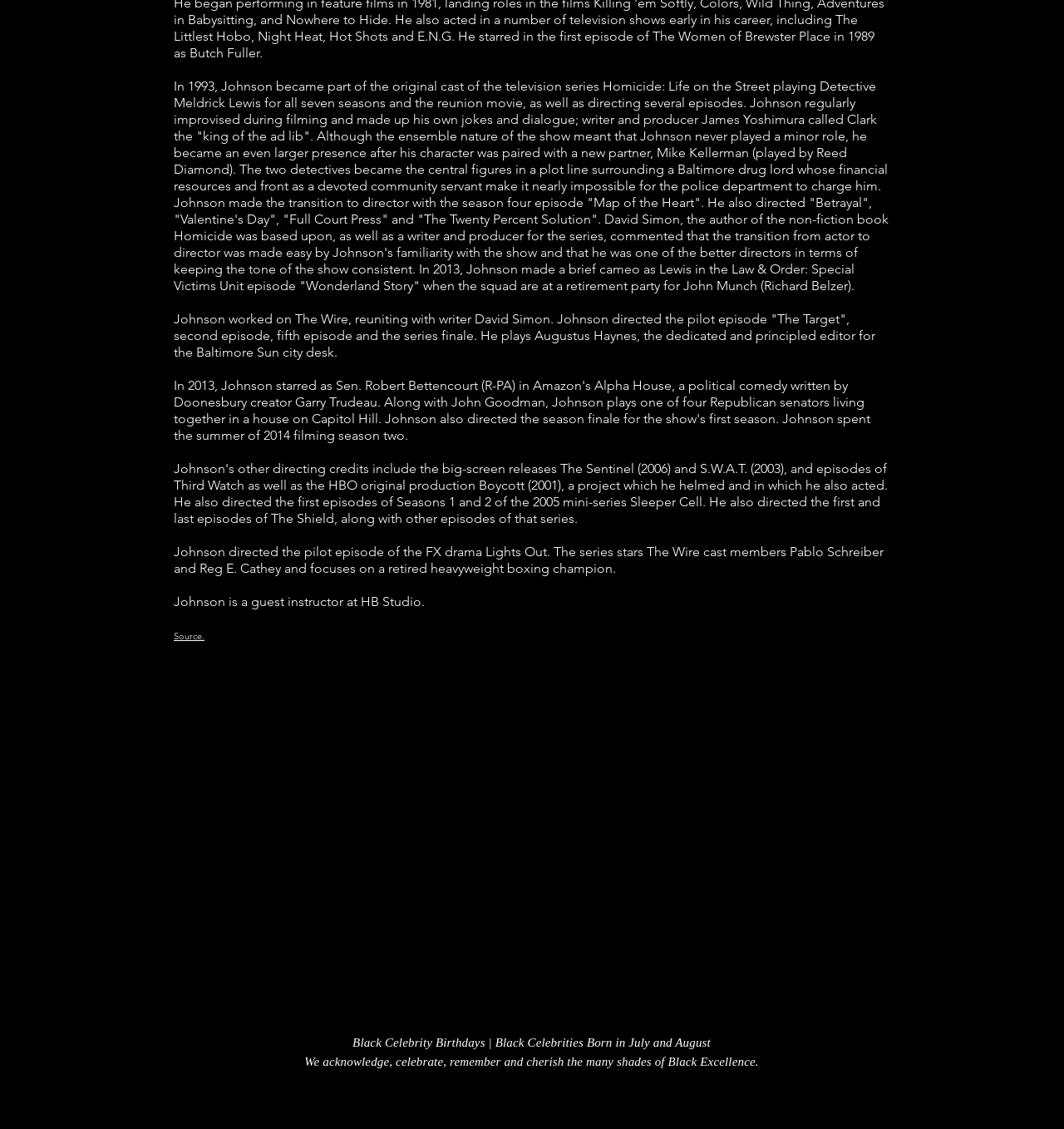Find the bounding box coordinates of the area that needs to be clicked in order to achieve the following instruction: "Visit Facebook". The coordinates should be specified as four float numbers between 0 and 1, i.e., [left, top, right, bottom].

[0.37, 0.971, 0.4, 1.0]